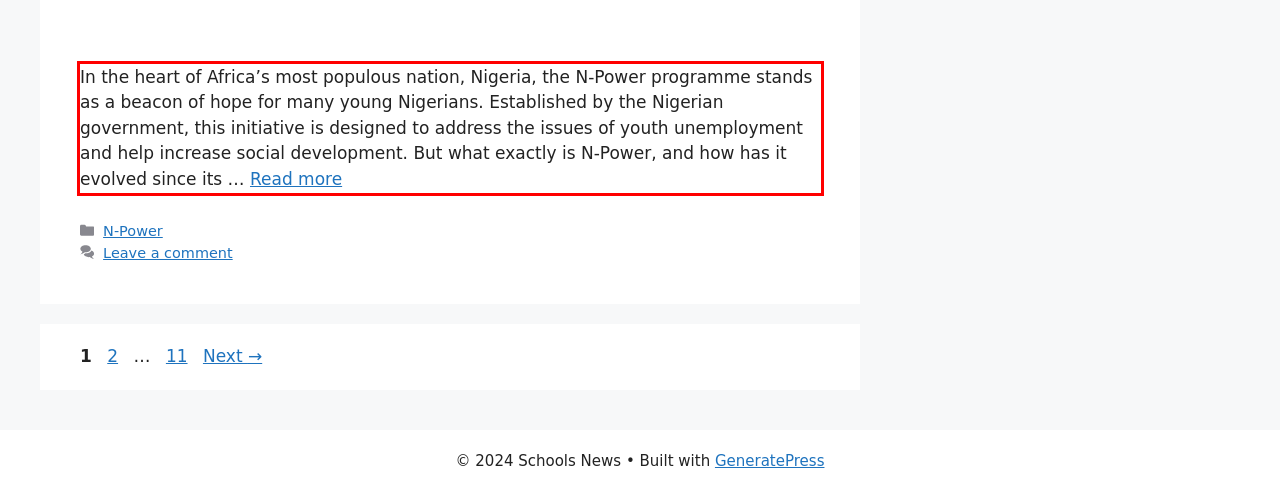Given a webpage screenshot, locate the red bounding box and extract the text content found inside it.

In the heart of Africa’s most populous nation, Nigeria, the N-Power programme stands as a beacon of hope for many young Nigerians. Established by the Nigerian government, this initiative is designed to address the issues of youth unemployment and help increase social development. But what exactly is N-Power, and how has it evolved since its … Read more